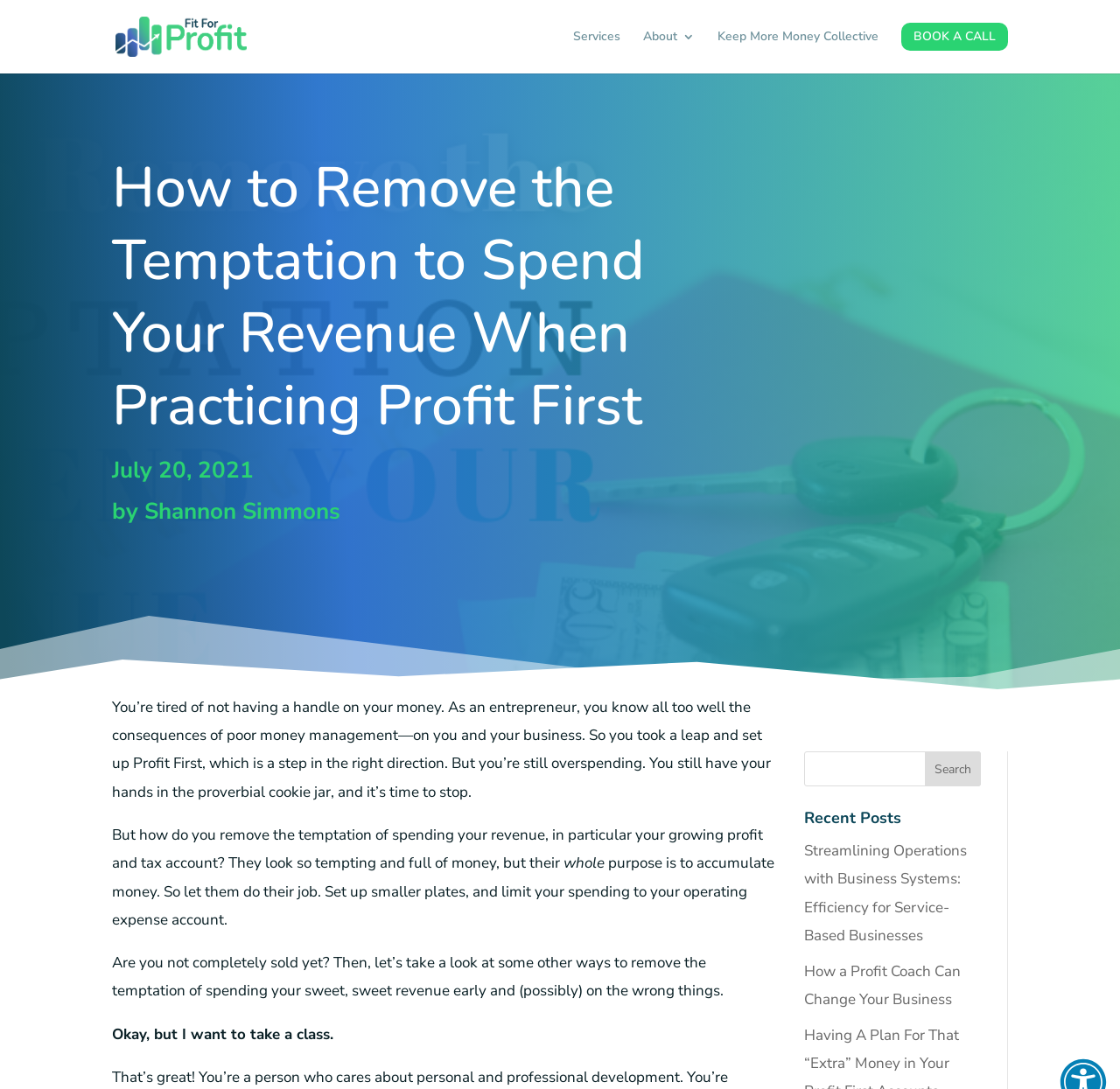Provide a short answer to the following question with just one word or phrase: What is the author of the article?

Shannon Simmons